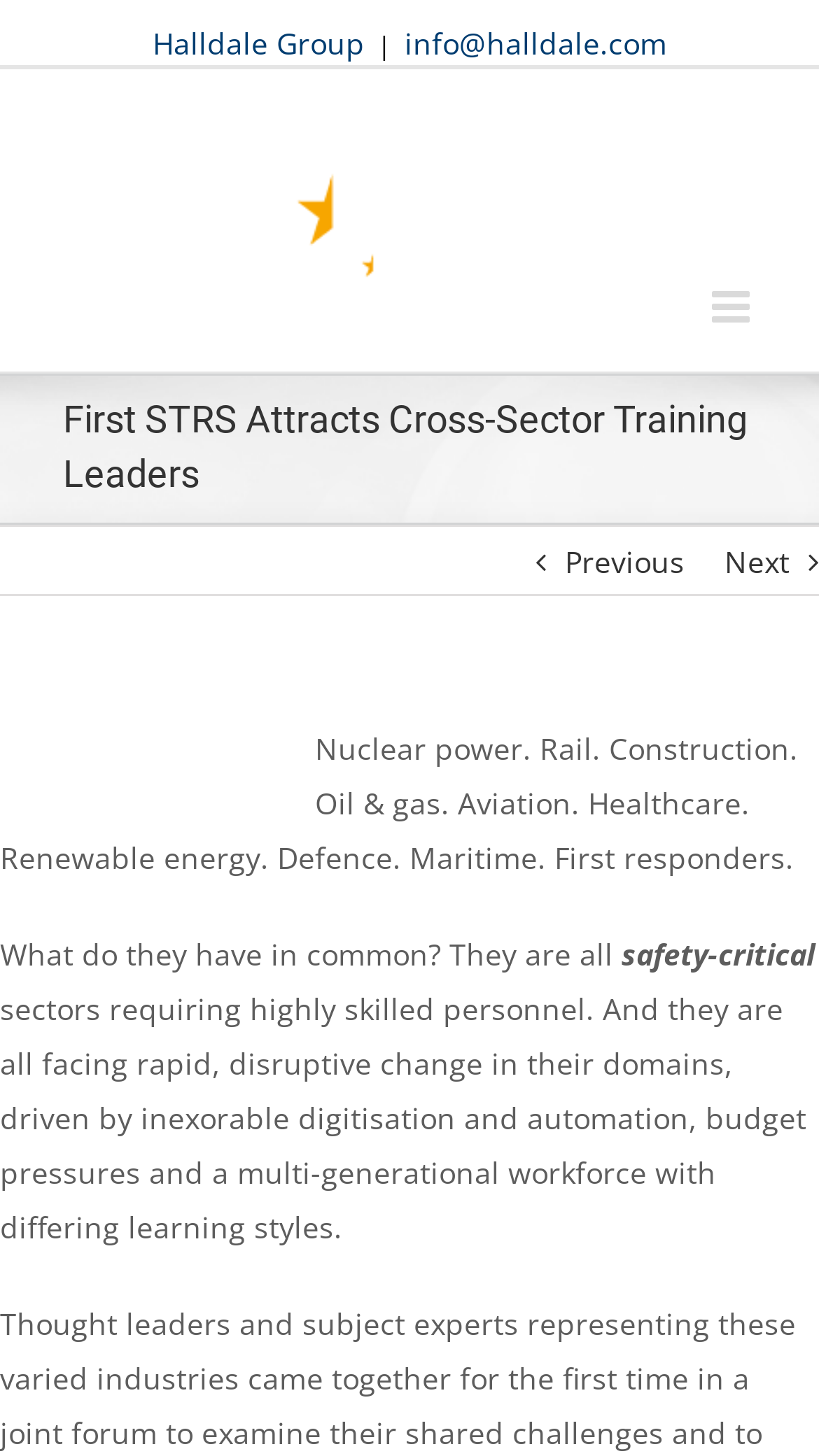Determine the bounding box coordinates for the HTML element mentioned in the following description: "Previous". The coordinates should be a list of four floats ranging from 0 to 1, represented as [left, top, right, bottom].

[0.69, 0.361, 0.836, 0.41]